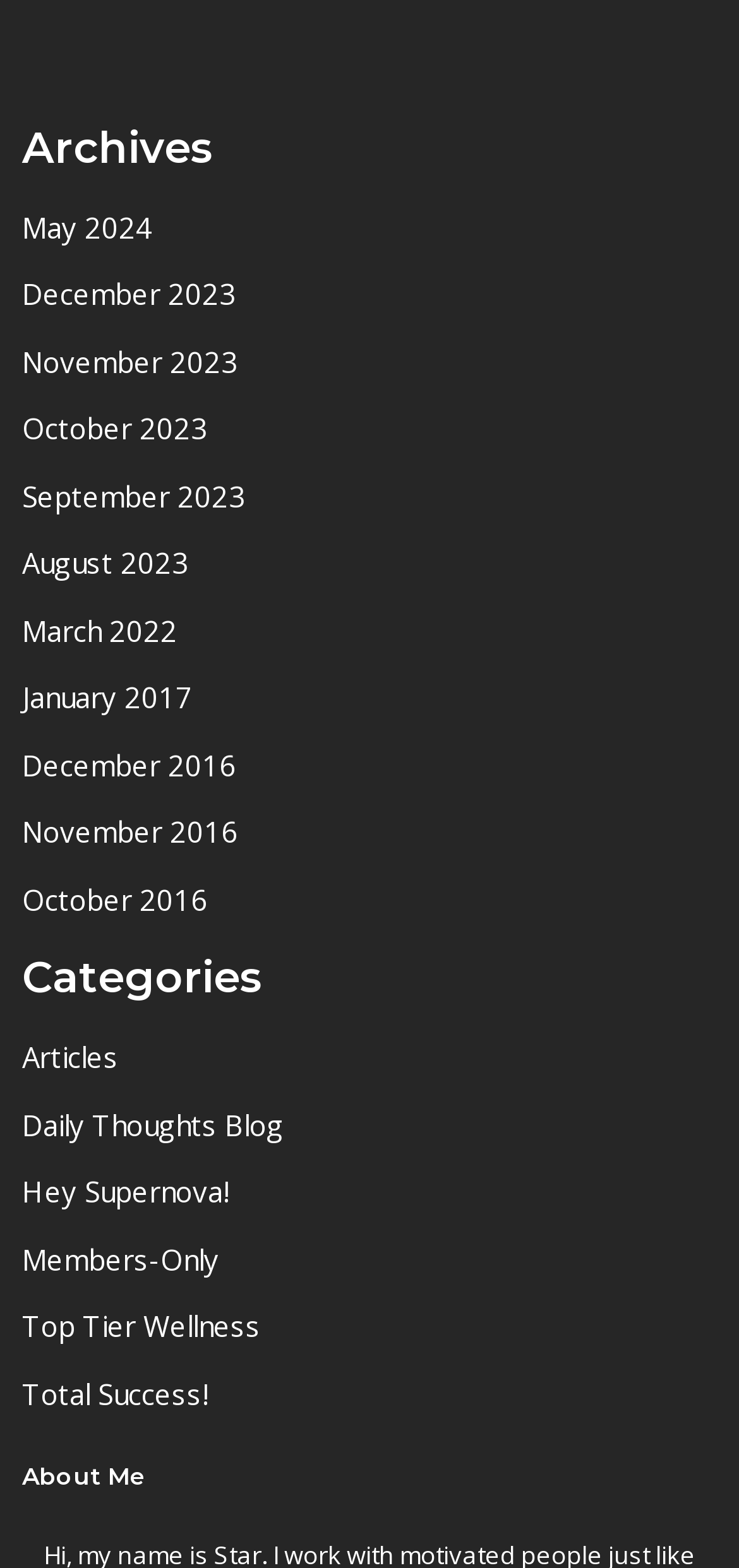What is the section below the archives?
With the help of the image, please provide a detailed response to the question.

The section below the archives section of the webpage is the categories section, which is indicated by the heading 'Categories'.